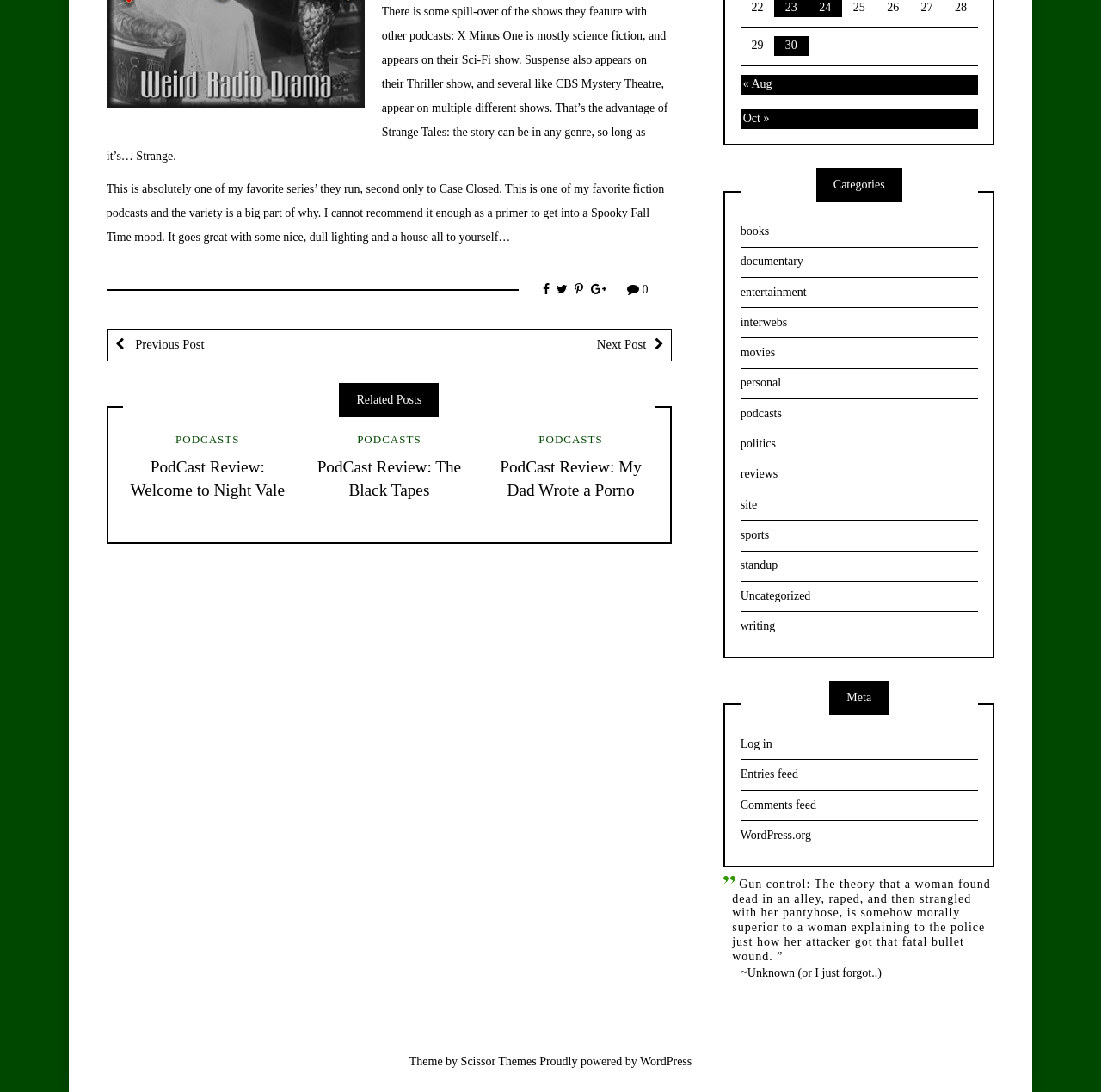Determine the bounding box for the described UI element: "PodCast Review: The Black Tapes".

[0.288, 0.419, 0.419, 0.457]